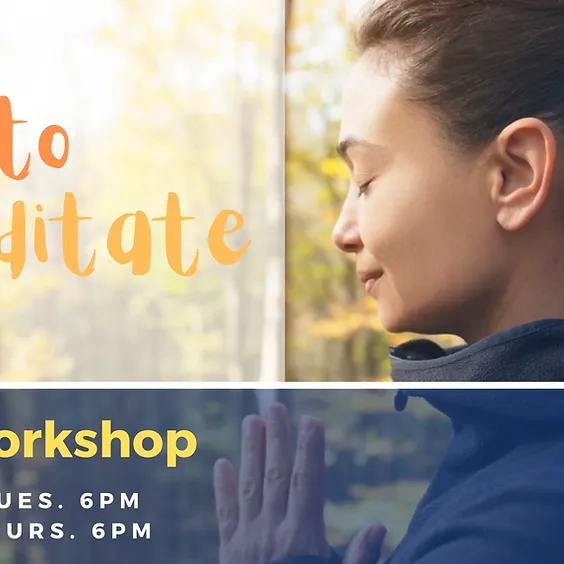Create an elaborate description of the image, covering every aspect.

The image showcases a serene moment focusing on meditation, with the words "How To Meditate" elegantly displayed in a vibrant orange font. The background features a peaceful outdoor scene, highlighting nature's calming influence, suggesting a tranquil environment ideal for meditation. In the foreground, a woman is depicted with her eyes gently closed, conveying a sense of inner peace and concentration as she practices mindfulness. 

Below this calming imagery, an announcement for a meditation workshop is prominently featured, indicating the event occurs on Tuesdays at 6 PM and Thursdays at 6 PM, inviting participants to explore meditation techniques. The combination of the visual representation and the informative text emphasizes the essence of meditation: finding tranquility and learning effective practices within a supportive community.